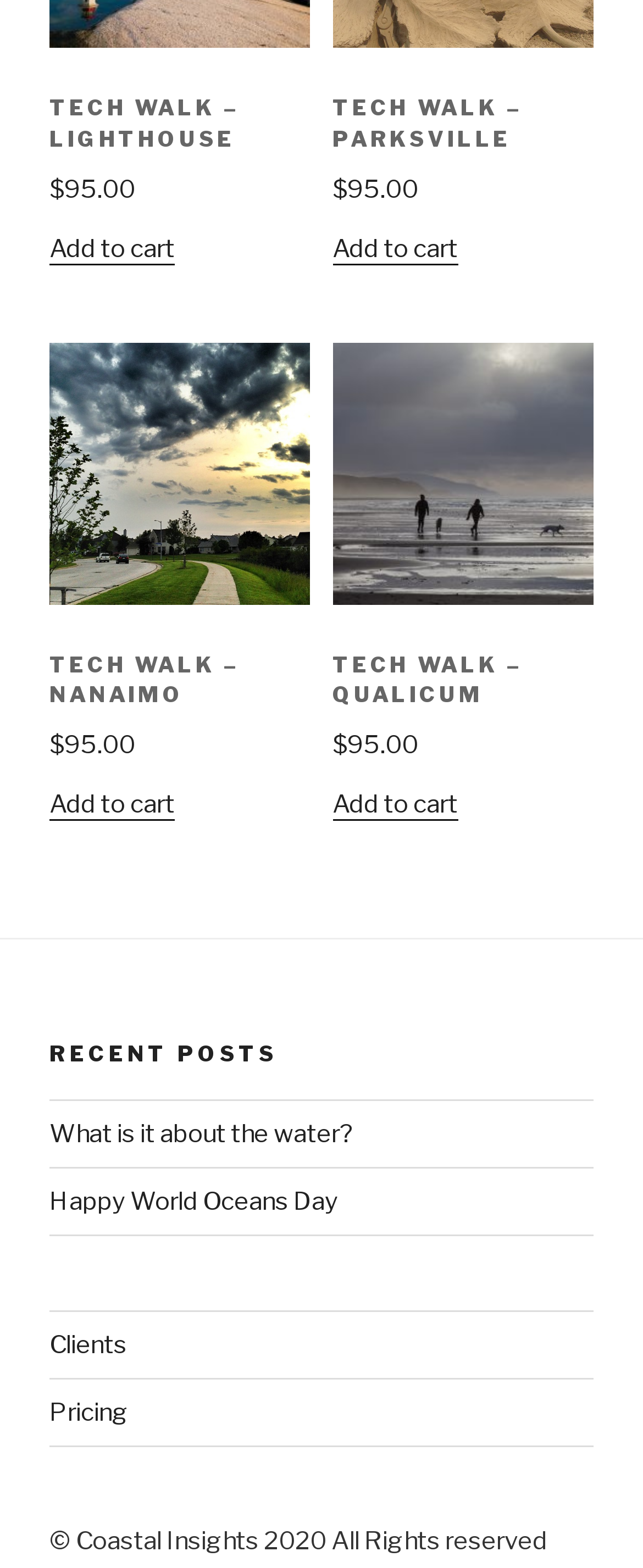Provide a brief response using a word or short phrase to this question:
How many Tech Walk products are listed?

4